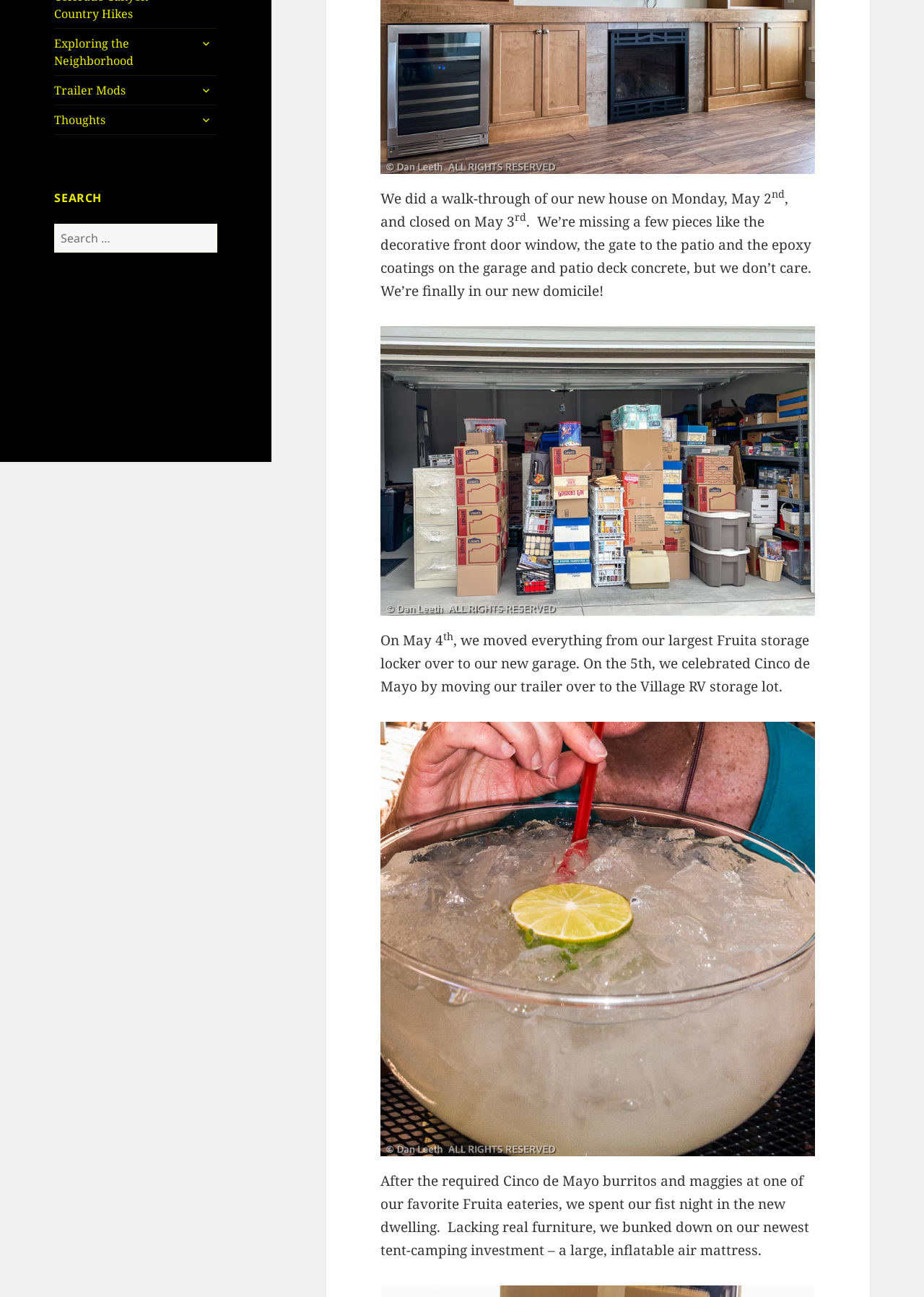Refer to the element description WhatsApp and identify the corresponding bounding box in the screenshot. Format the coordinates as (top-left x, top-left y, bottom-right x, bottom-right y) with values in the range of 0 to 1.

None